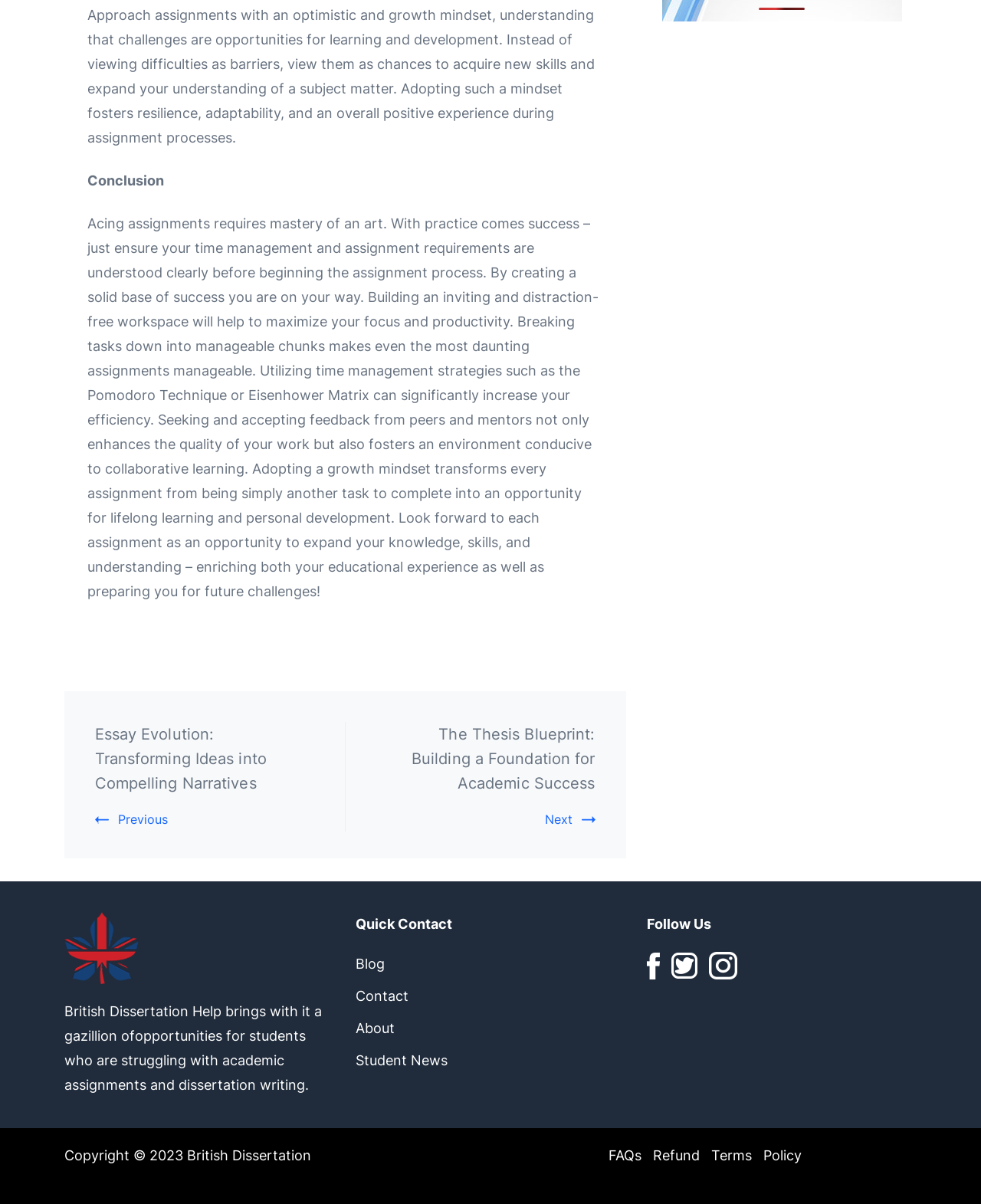Find the bounding box coordinates for the area you need to click to carry out the instruction: "Click on 'FAQs'". The coordinates should be four float numbers between 0 and 1, indicated as [left, top, right, bottom].

[0.62, 0.953, 0.654, 0.966]